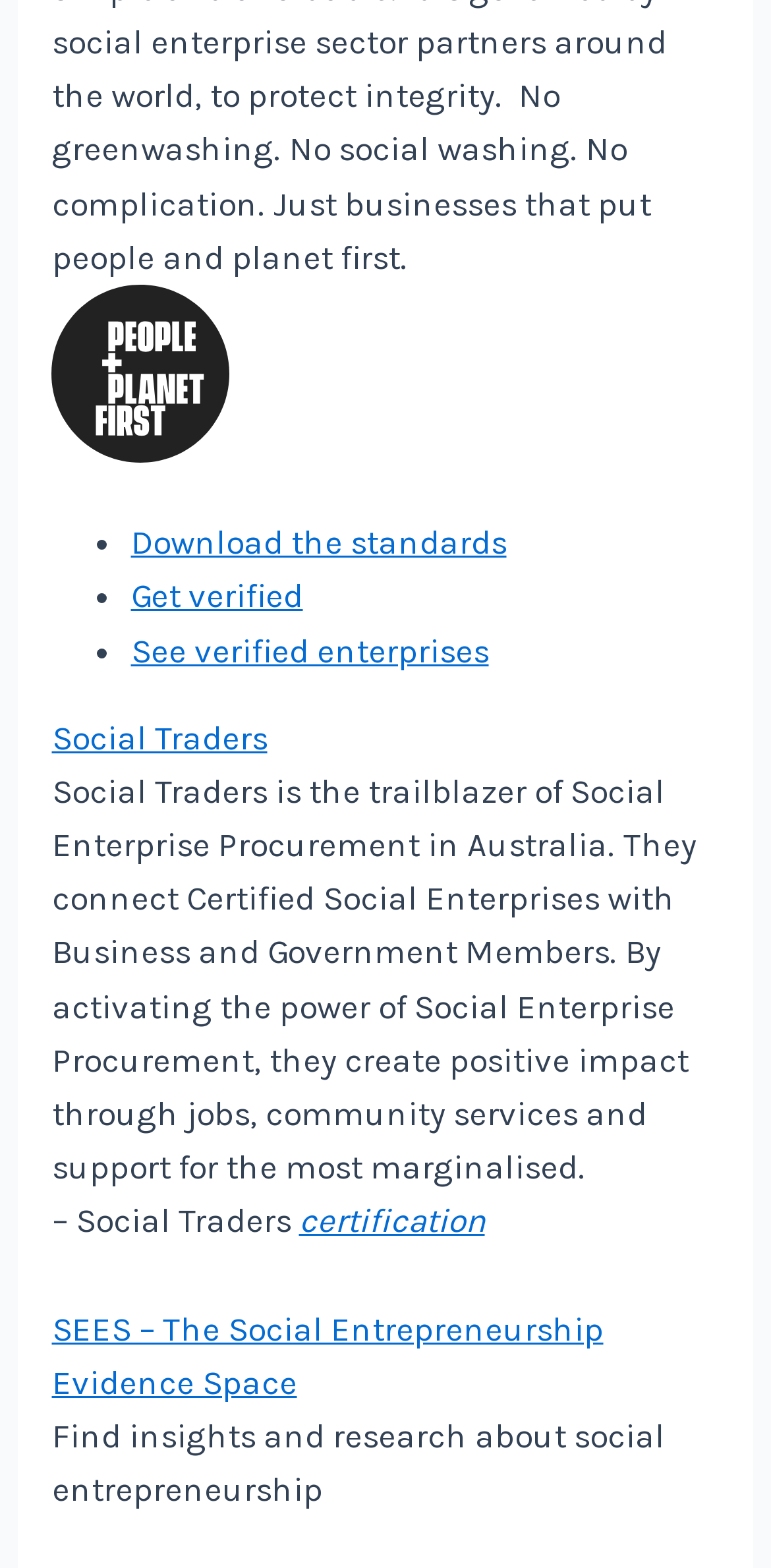Extract the bounding box coordinates for the UI element described as: "Get verified".

[0.17, 0.367, 0.393, 0.393]